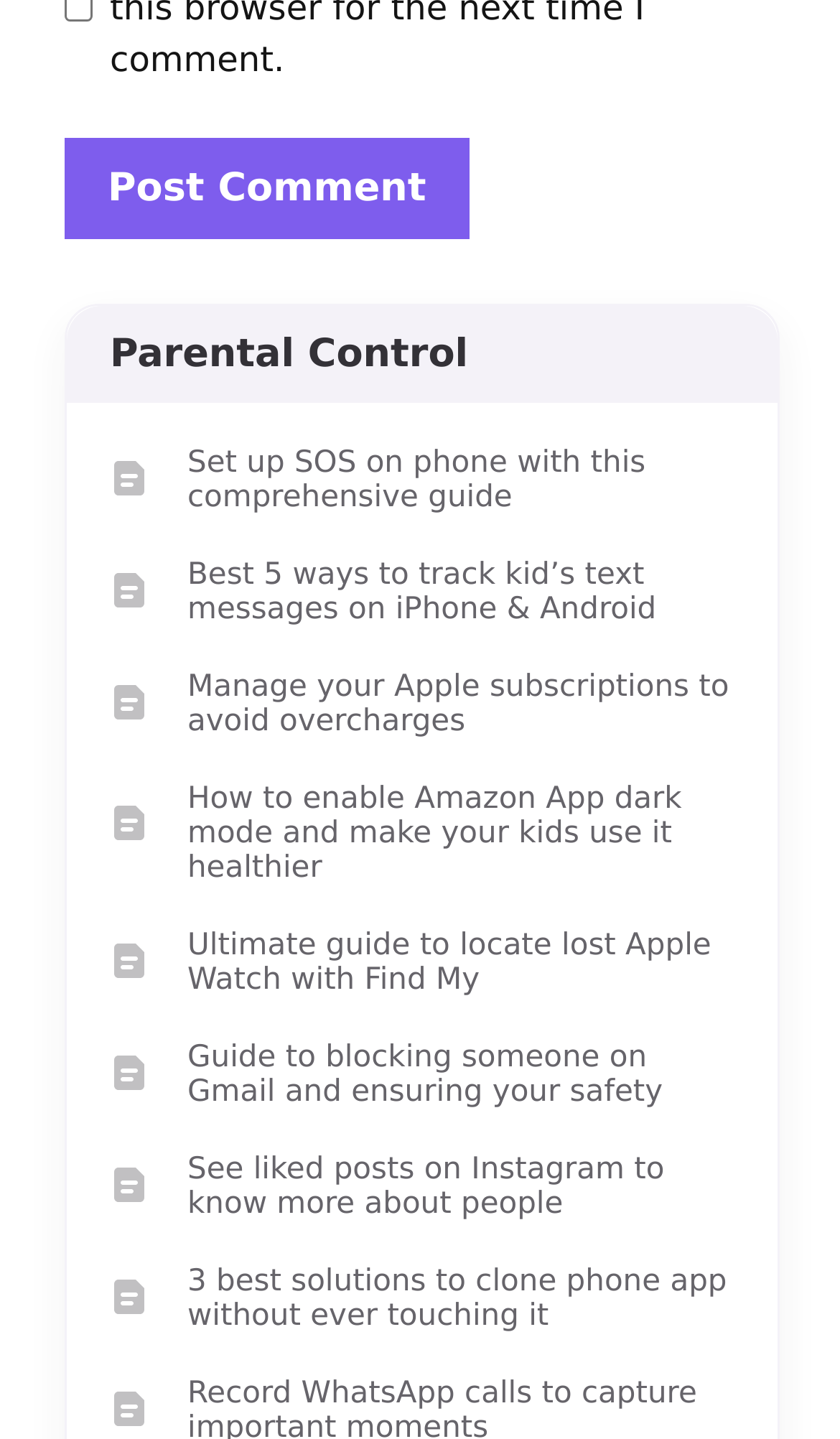Find and provide the bounding box coordinates for the UI element described here: "name="submit" value="Post Comment"". The coordinates should be given as four float numbers between 0 and 1: [left, top, right, bottom].

[0.077, 0.108, 0.559, 0.178]